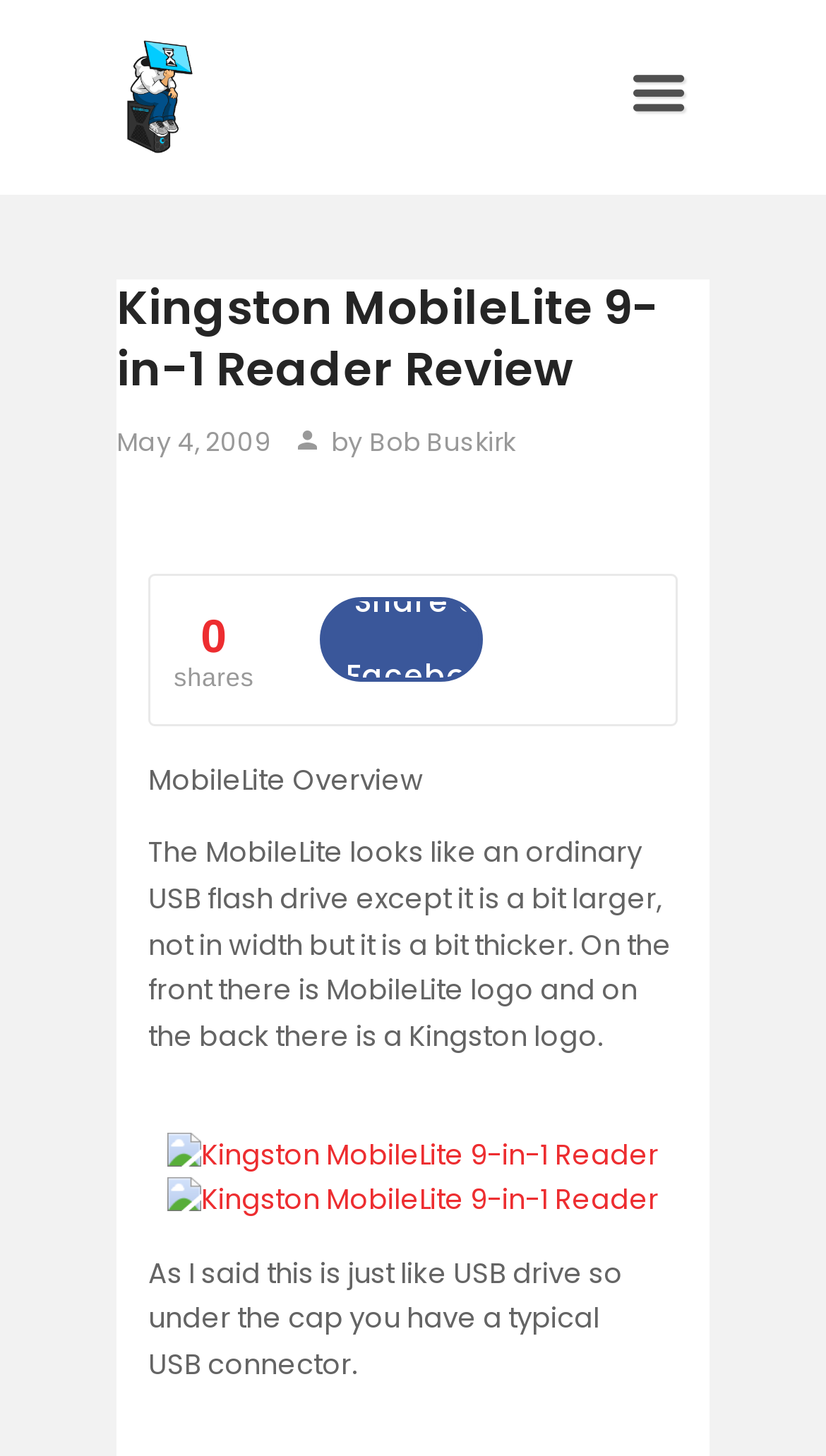Could you specify the bounding box coordinates for the clickable section to complete the following instruction: "Share on Facebook"?

[0.387, 0.41, 0.586, 0.468]